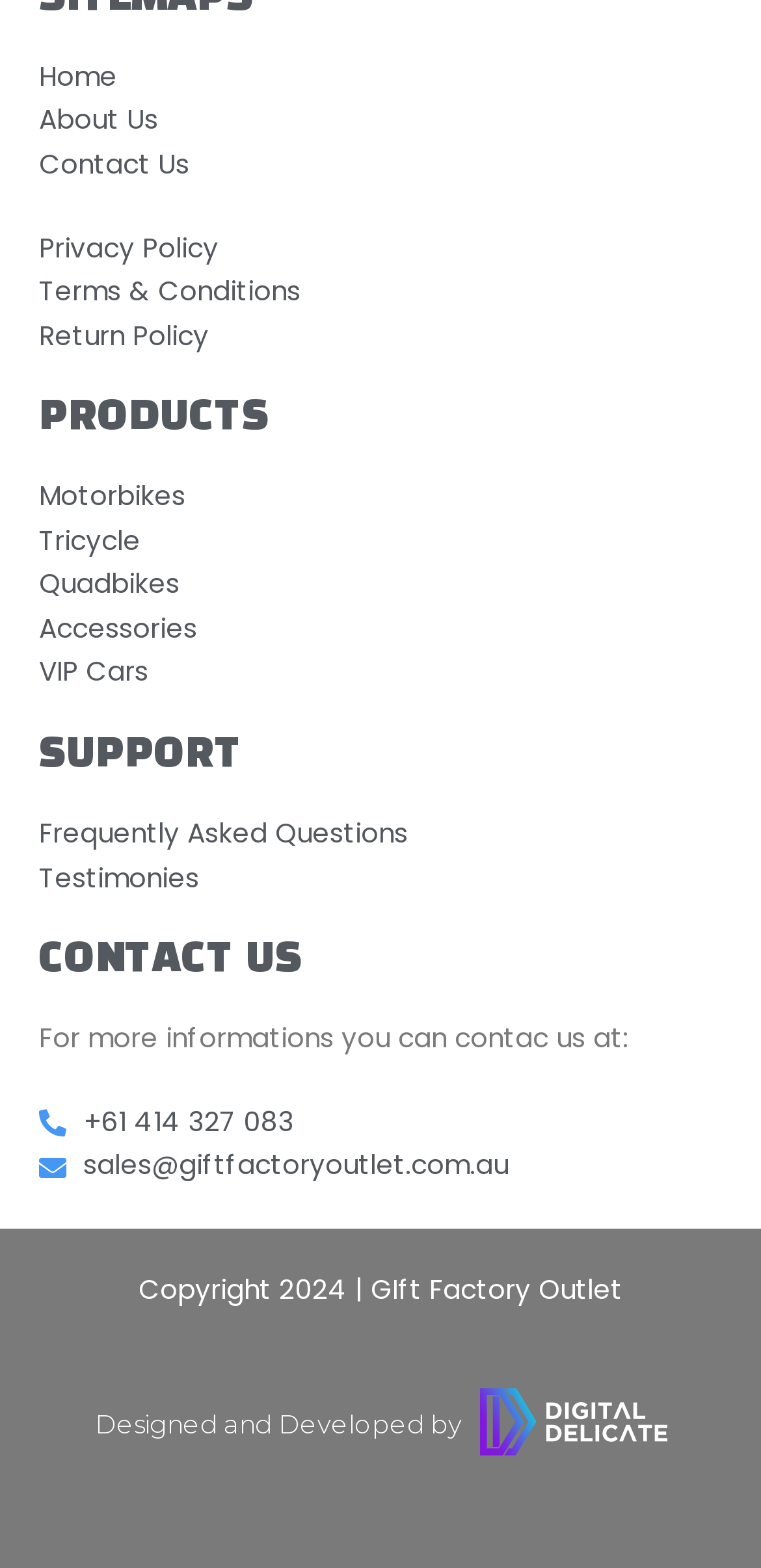Give a one-word or short-phrase answer to the following question: 
What is the first link on the webpage?

Home